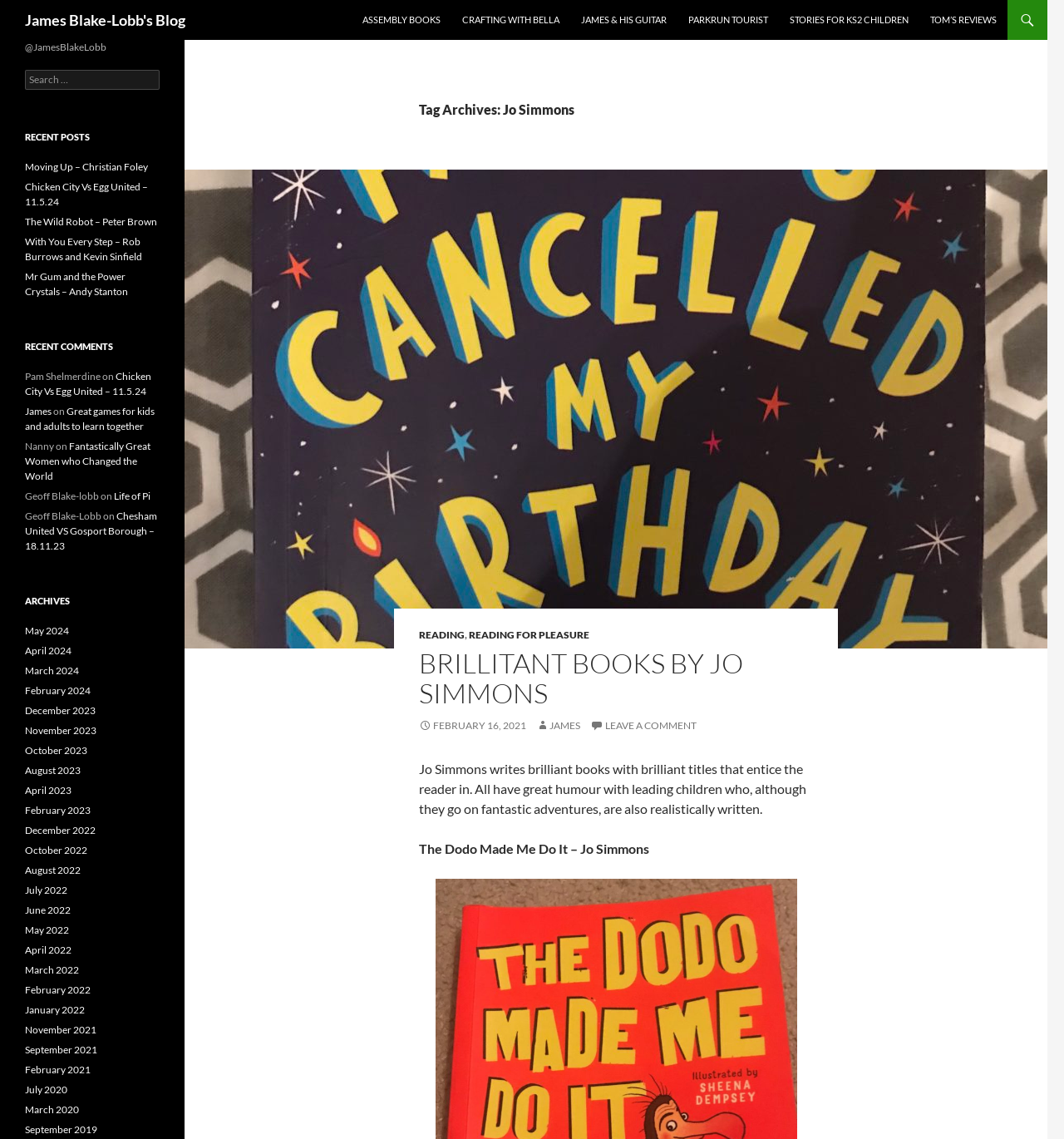Identify the bounding box coordinates of the part that should be clicked to carry out this instruction: "Search for a post".

[0.023, 0.061, 0.15, 0.079]